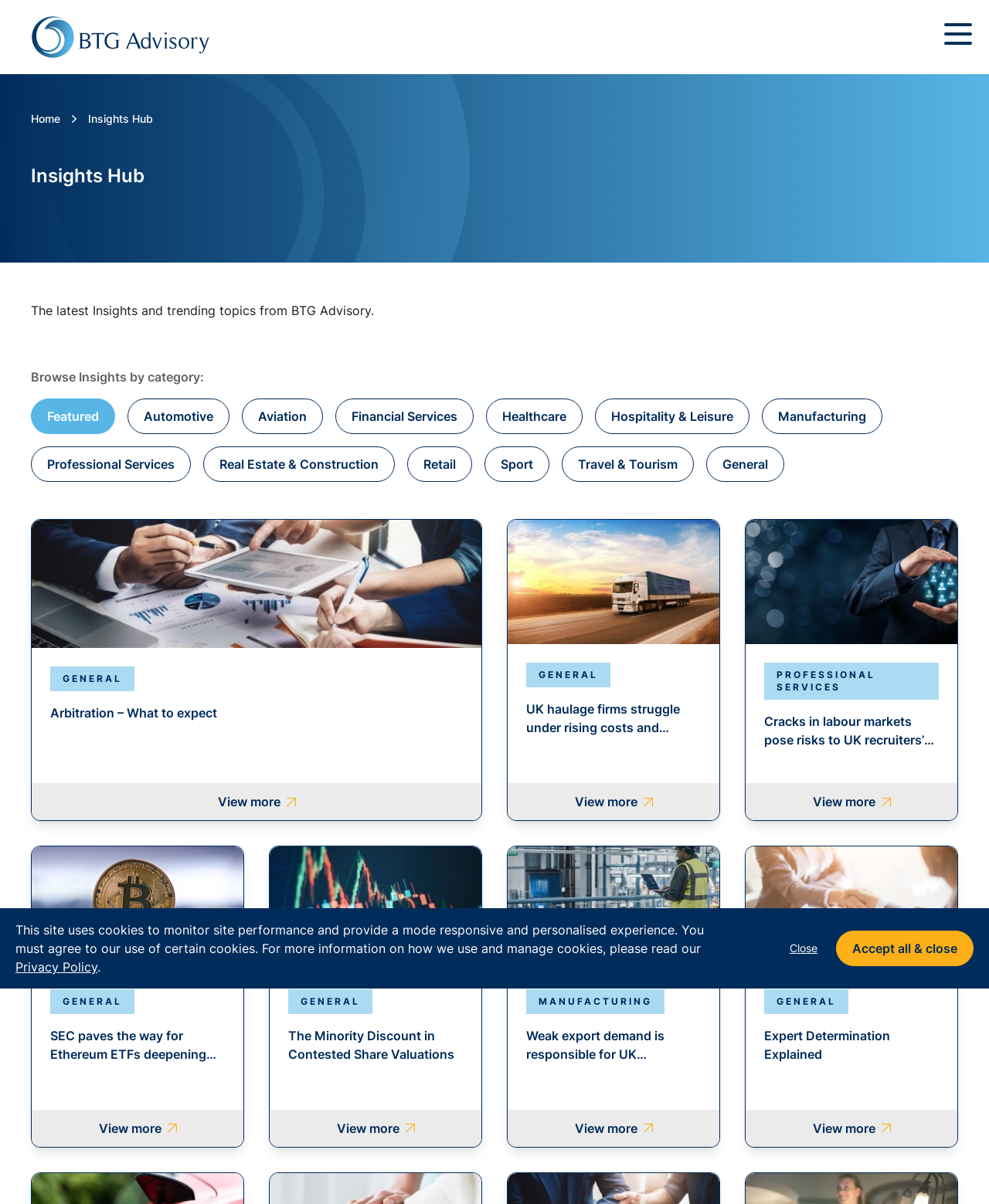Please identify the bounding box coordinates of the region to click in order to complete the given instruction: "Browse Insights by category". The coordinates should be four float numbers between 0 and 1, i.e., [left, top, right, bottom].

[0.031, 0.307, 0.206, 0.319]